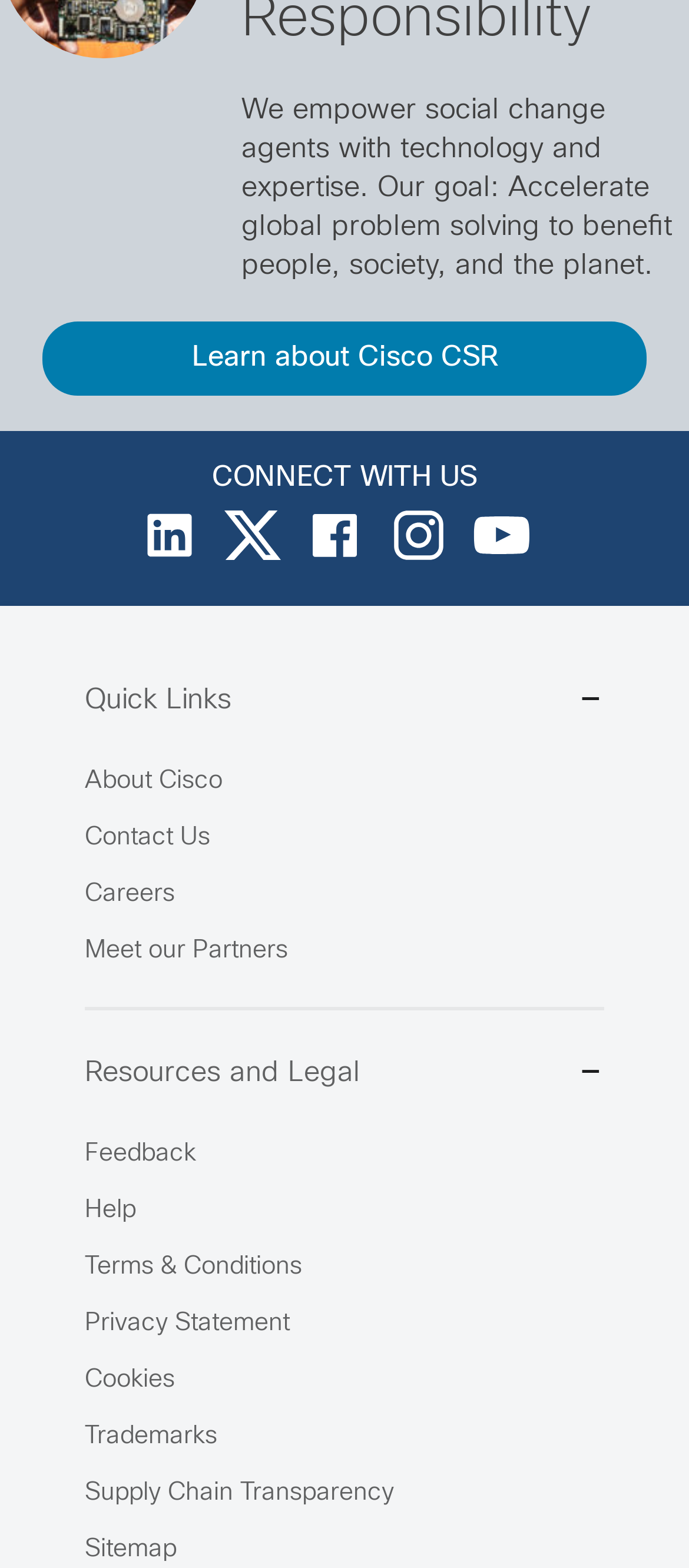What is the purpose of the 'Learn about Cisco CSR' button?
Based on the image, respond with a single word or phrase.

To learn about Cisco CSR